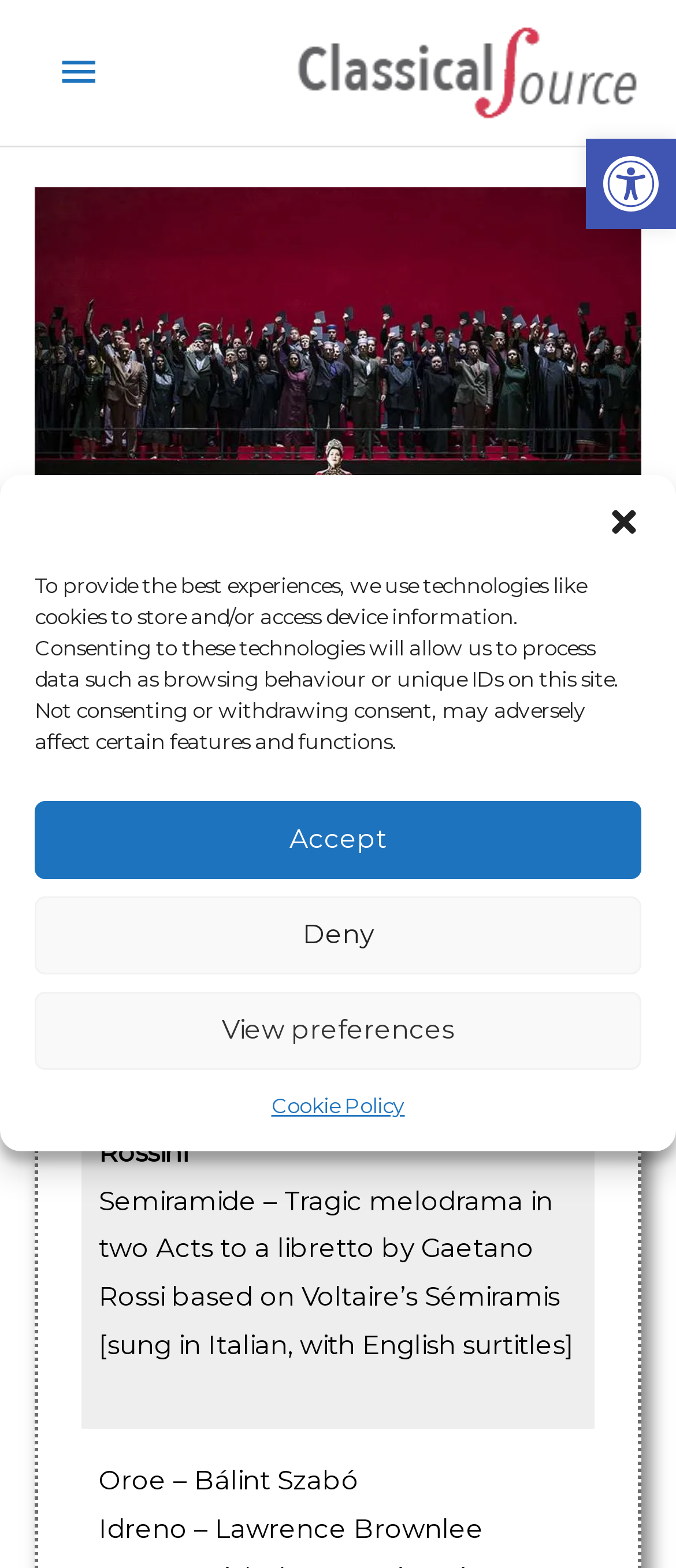What is the name of the opera's librettist?
Please provide a single word or phrase as the answer based on the screenshot.

Gaetano Rossi